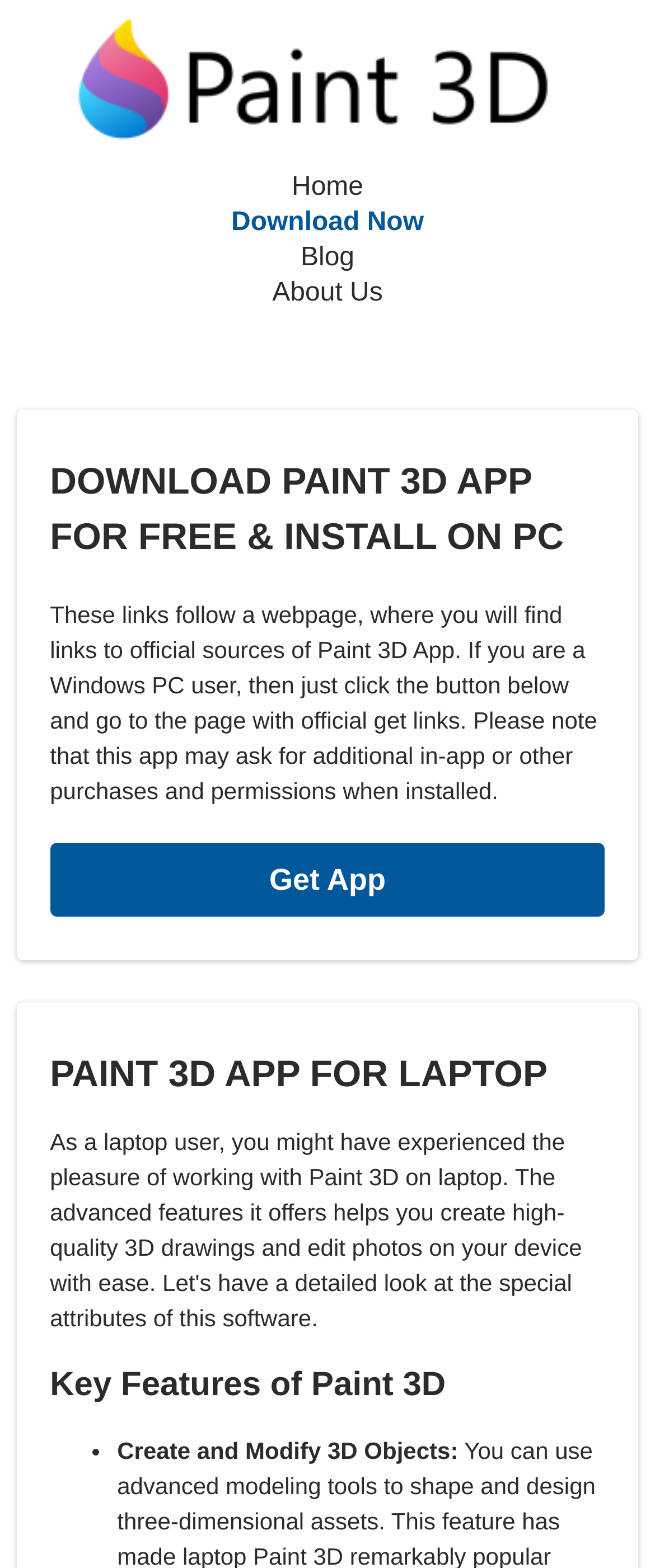Give a concise answer using only one word or phrase for this question:
What is the purpose of this webpage?

Download Paint 3D app